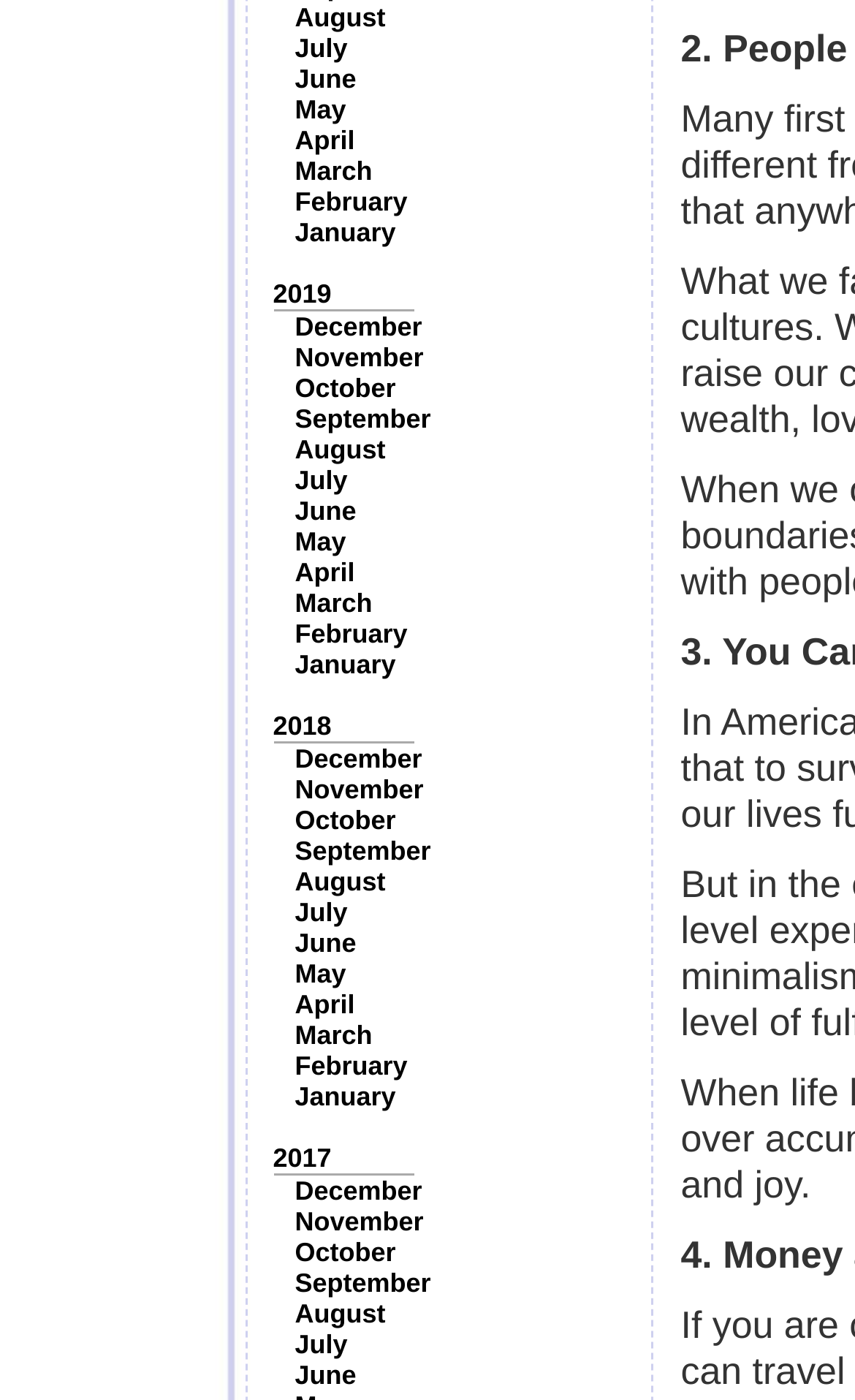Determine the bounding box coordinates of the target area to click to execute the following instruction: "Go to 2019."

[0.319, 0.199, 0.388, 0.221]